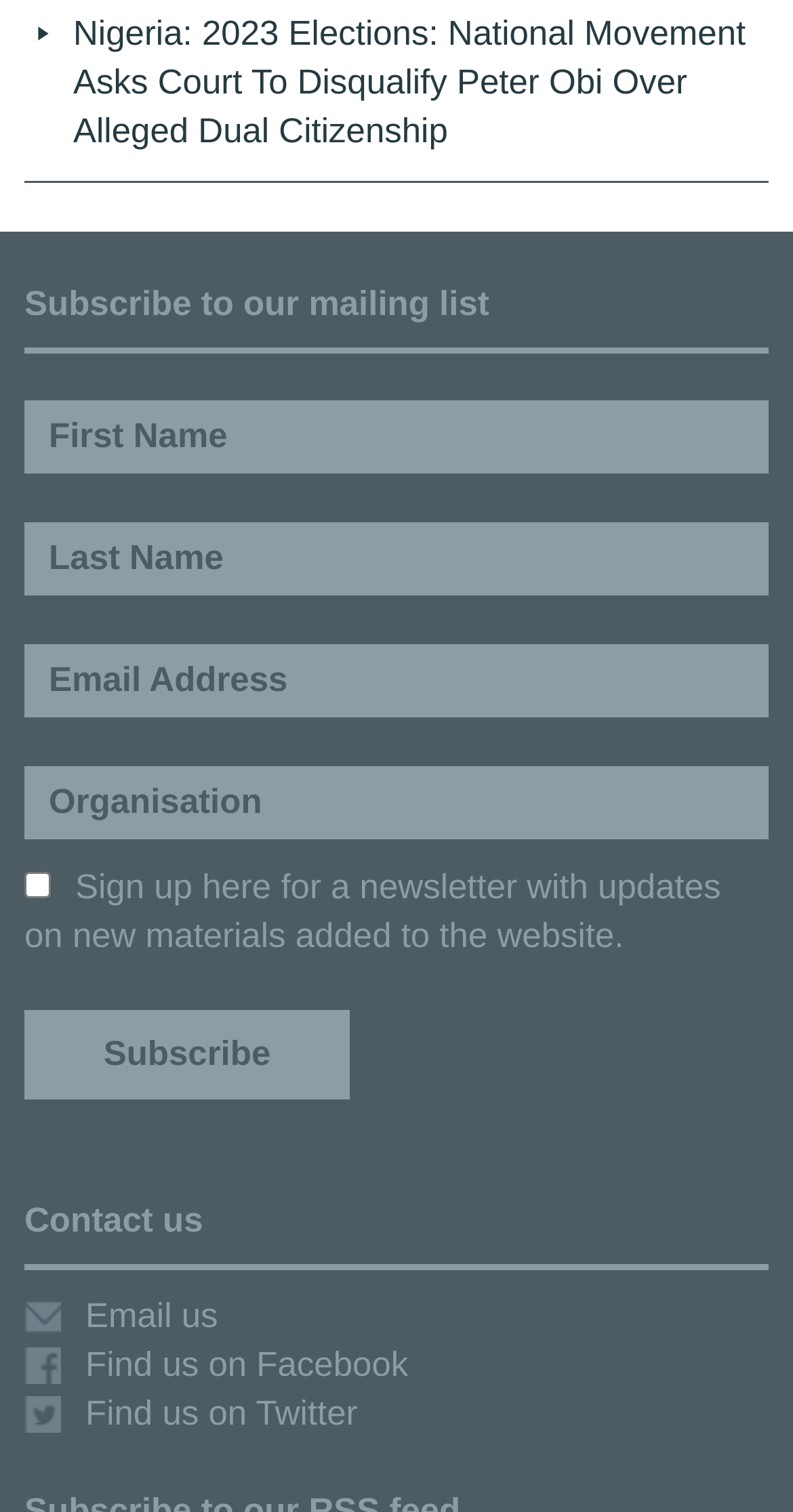Highlight the bounding box coordinates of the element you need to click to perform the following instruction: "Find us on Twitter."

[0.031, 0.919, 0.969, 0.952]